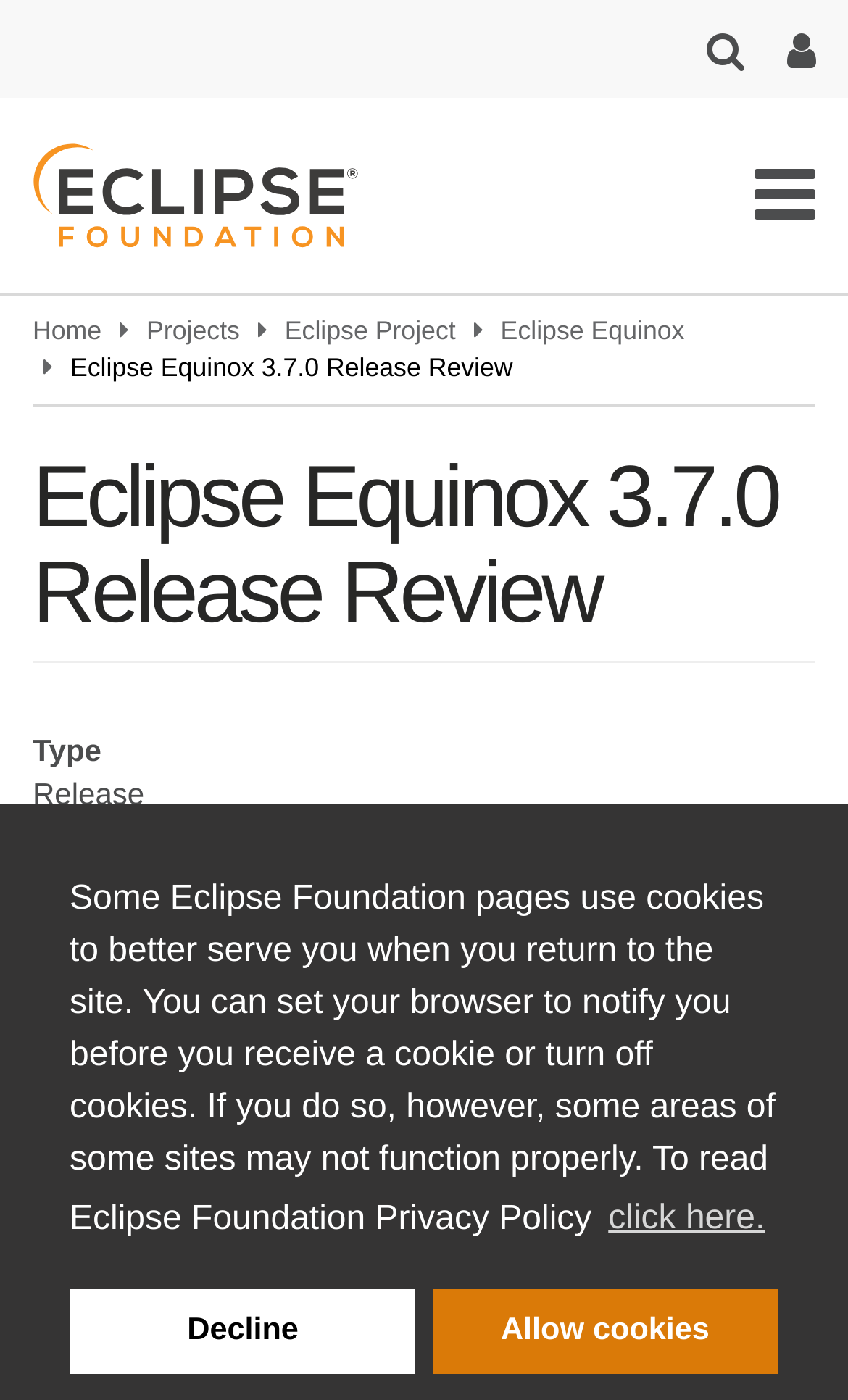Find the bounding box coordinates of the element's region that should be clicked in order to follow the given instruction: "click the search button". The coordinates should consist of four float numbers between 0 and 1, i.e., [left, top, right, bottom].

[0.833, 0.019, 0.877, 0.05]